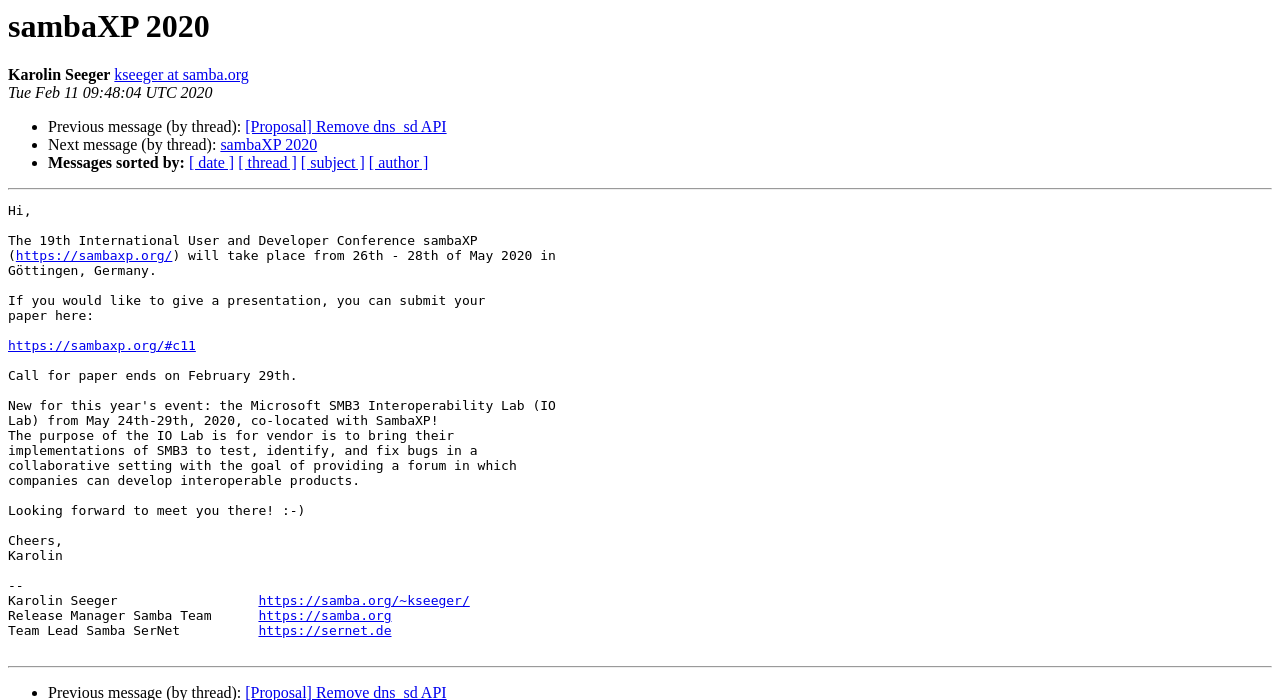Using the webpage screenshot, locate the HTML element that fits the following description and provide its bounding box: "[ date ]".

[0.148, 0.221, 0.183, 0.245]